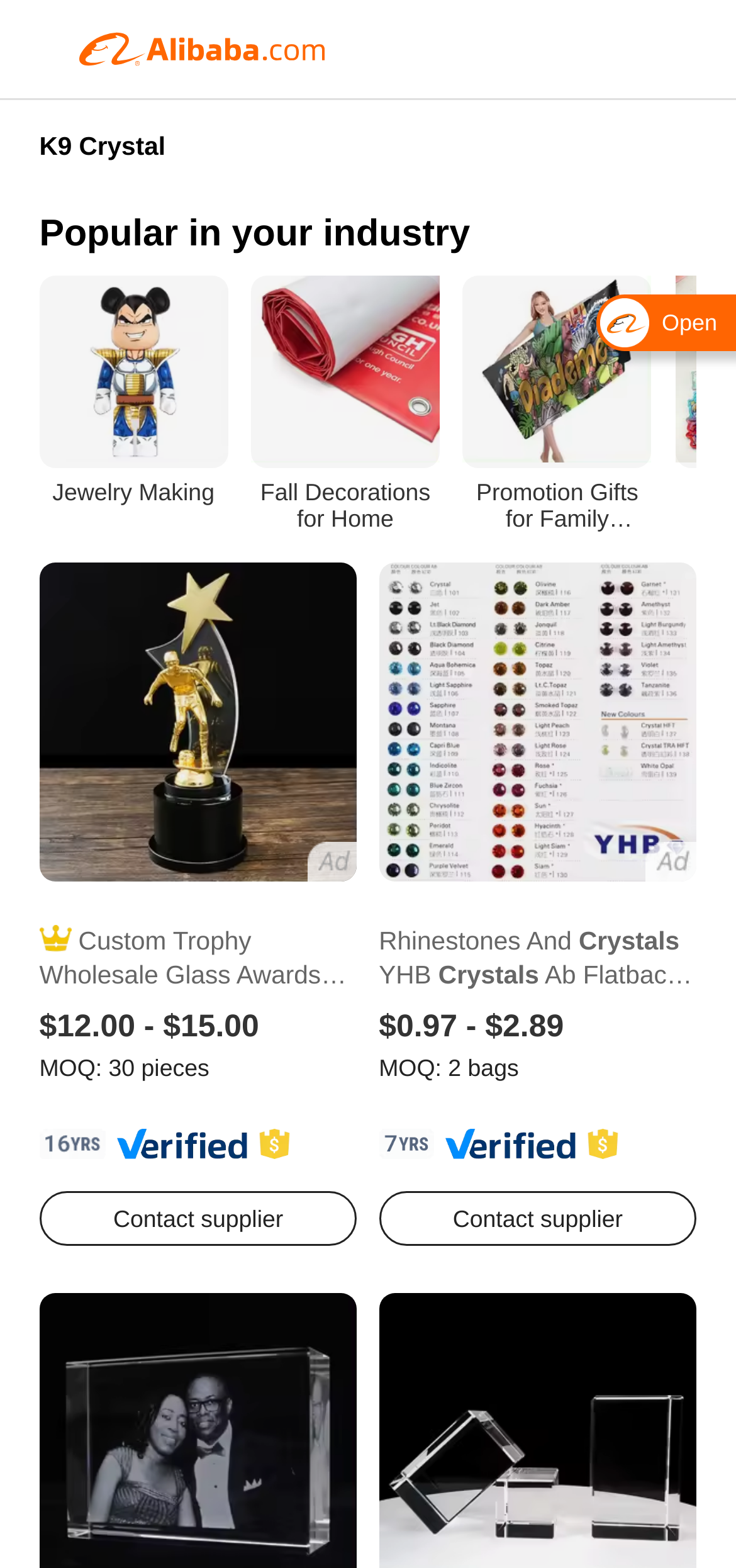Based on the element description Fall Decorations for Home, identify the bounding box of the UI element in the given webpage screenshot. The coordinates should be in the format (top-left x, top-left y, bottom-right x, bottom-right y) and must be between 0 and 1.

[0.341, 0.175, 0.597, 0.339]